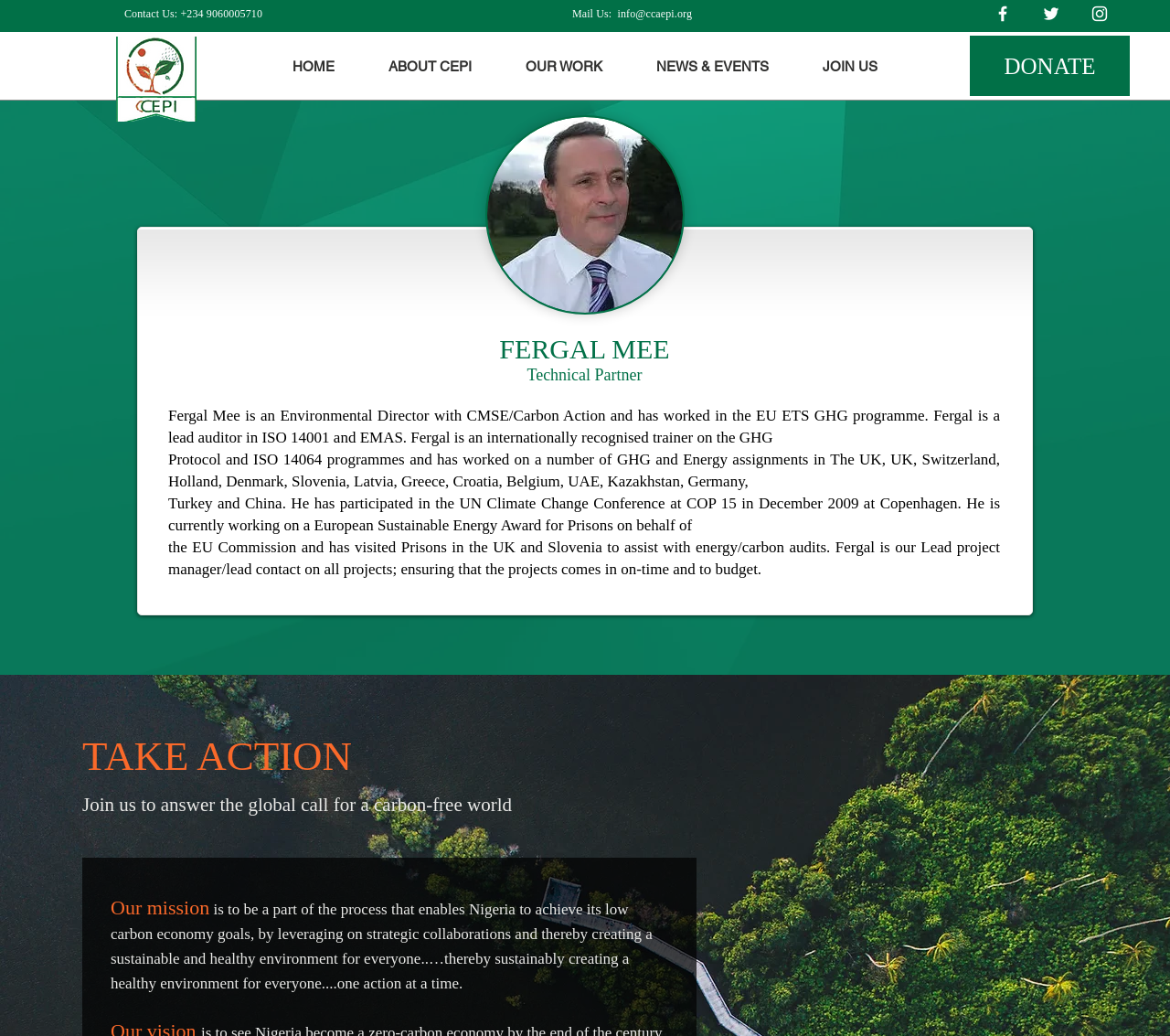Bounding box coordinates should be in the format (top-left x, top-left y, bottom-right x, bottom-right y) and all values should be floating point numbers between 0 and 1. Determine the bounding box coordinate for the UI element described as: JOIN US

[0.68, 0.05, 0.772, 0.078]